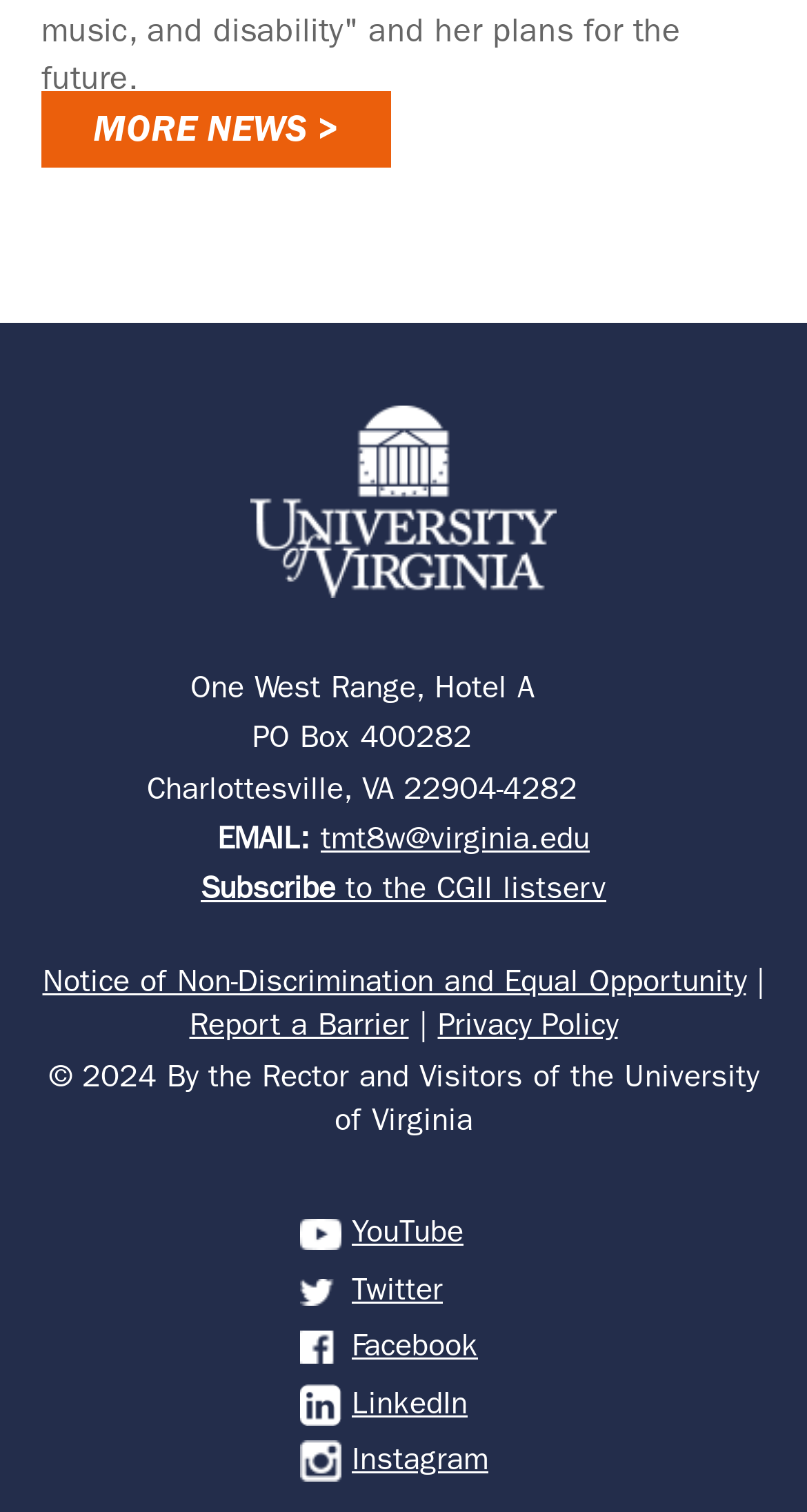Provide a single word or phrase to answer the given question: 
What is the copyright year?

2024